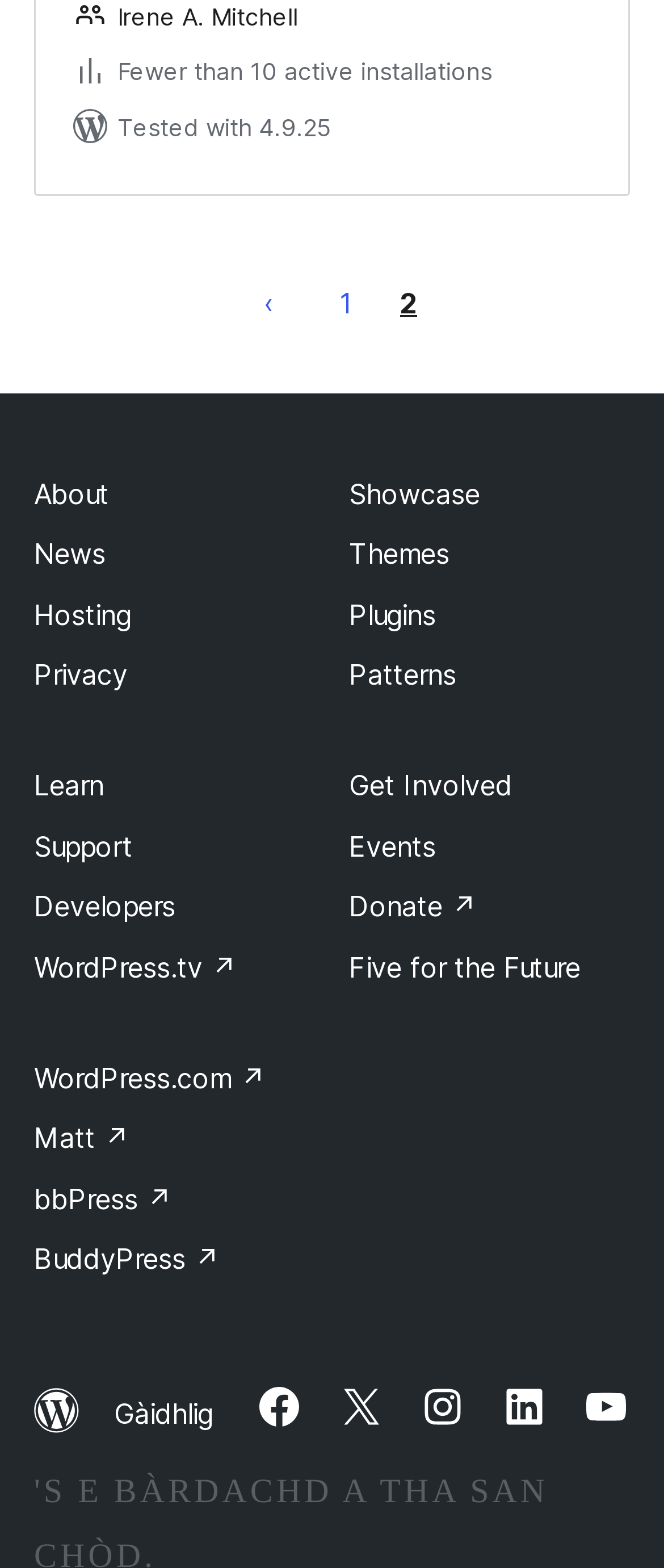How many links are there in the footer section?
Answer the question in as much detail as possible.

The footer section of the webpage contains 15 links, including 'About', 'News', 'Hosting', and others.